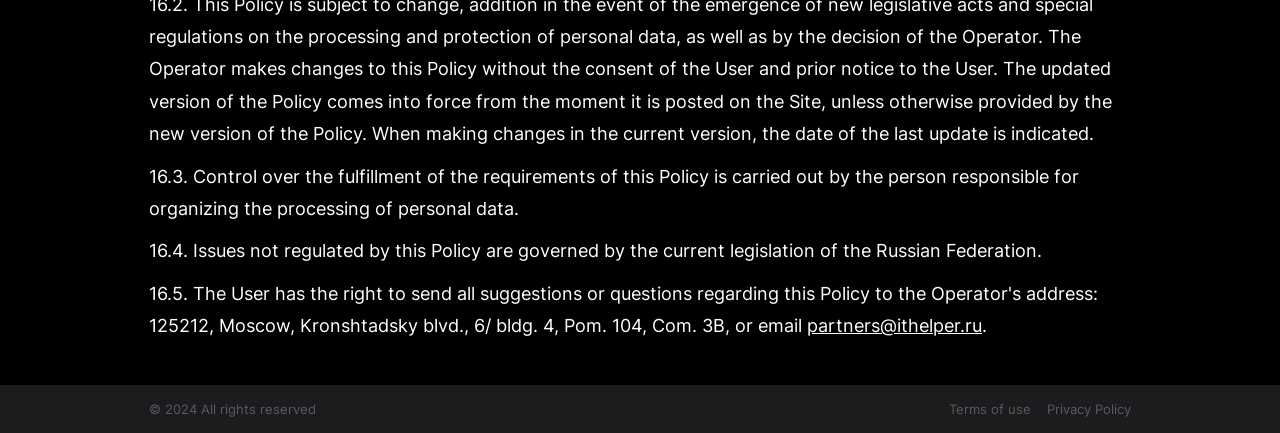Please reply to the following question with a single word or a short phrase:
What are the two links available at the bottom of the page?

Terms of use and Privacy Policy